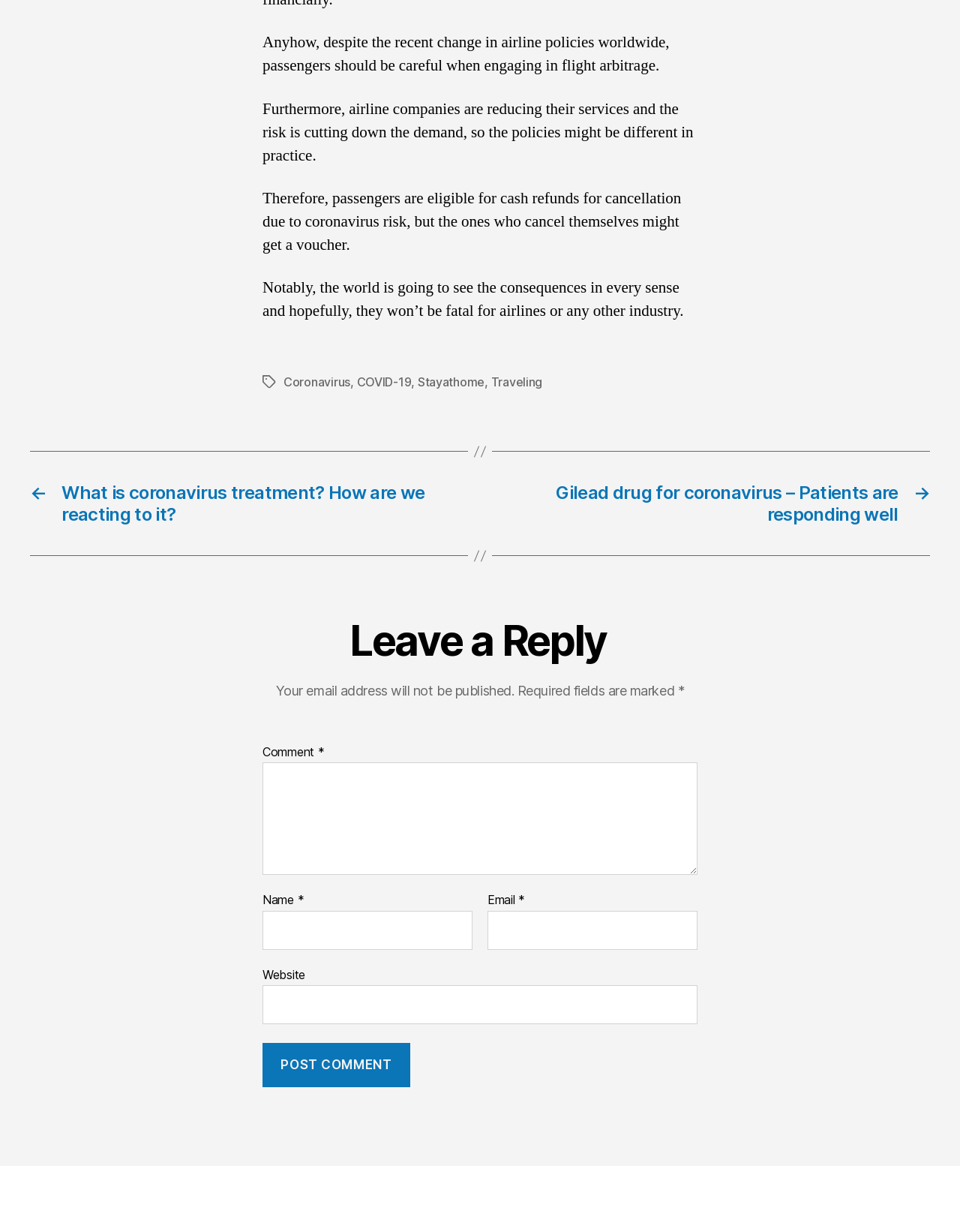Given the content of the image, can you provide a detailed answer to the question?
What is required to post a comment?

The text fields for 'Name' and 'Email' are marked as required, indicating that users must provide this information to post a comment. The 'Comment' field is also required, but it is implied by the presence of the 'Post Comment' button.